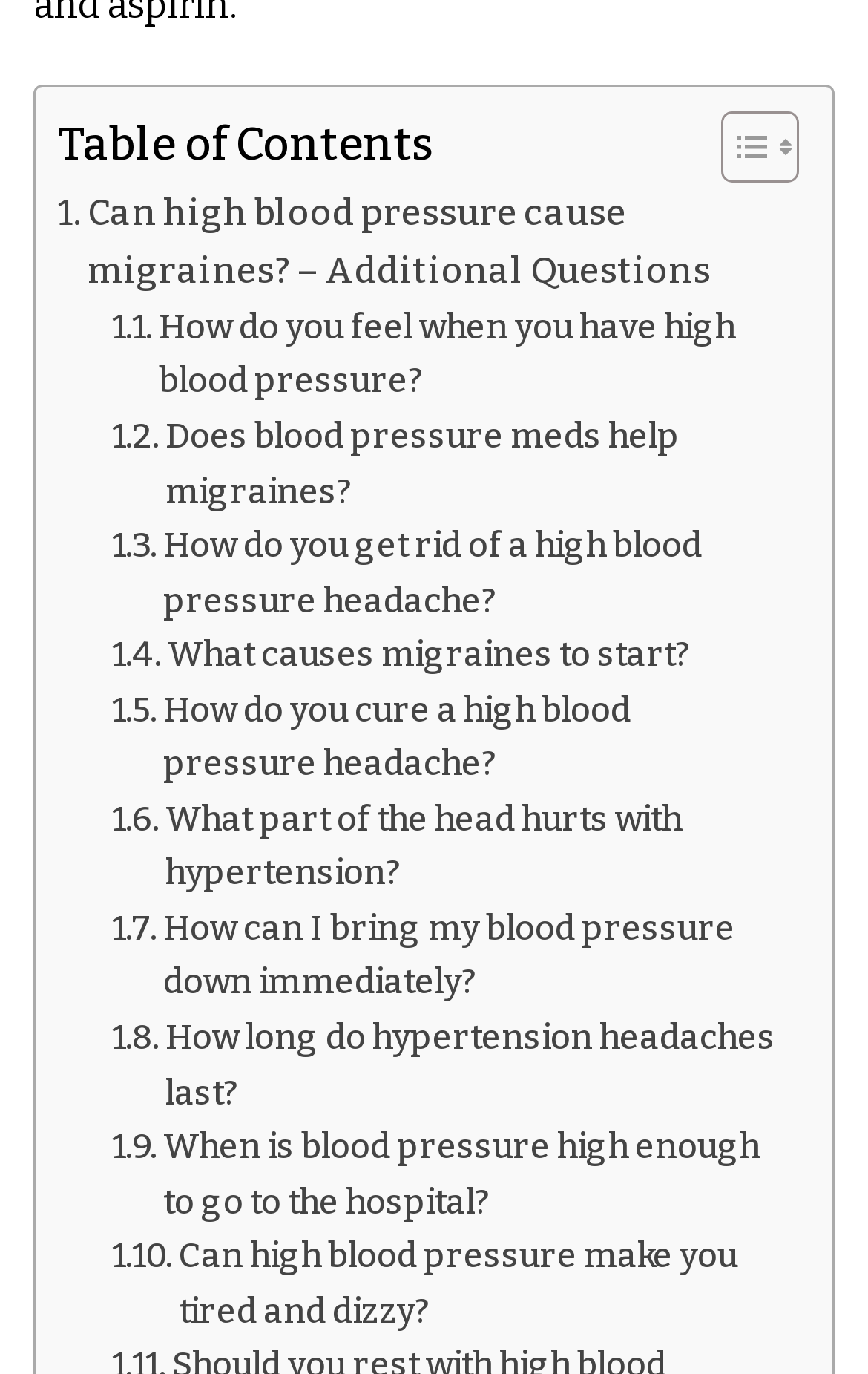Given the element description: "Toggle", predict the bounding box coordinates of this UI element. The coordinates must be four float numbers between 0 and 1, given as [left, top, right, bottom].

[0.792, 0.08, 0.908, 0.135]